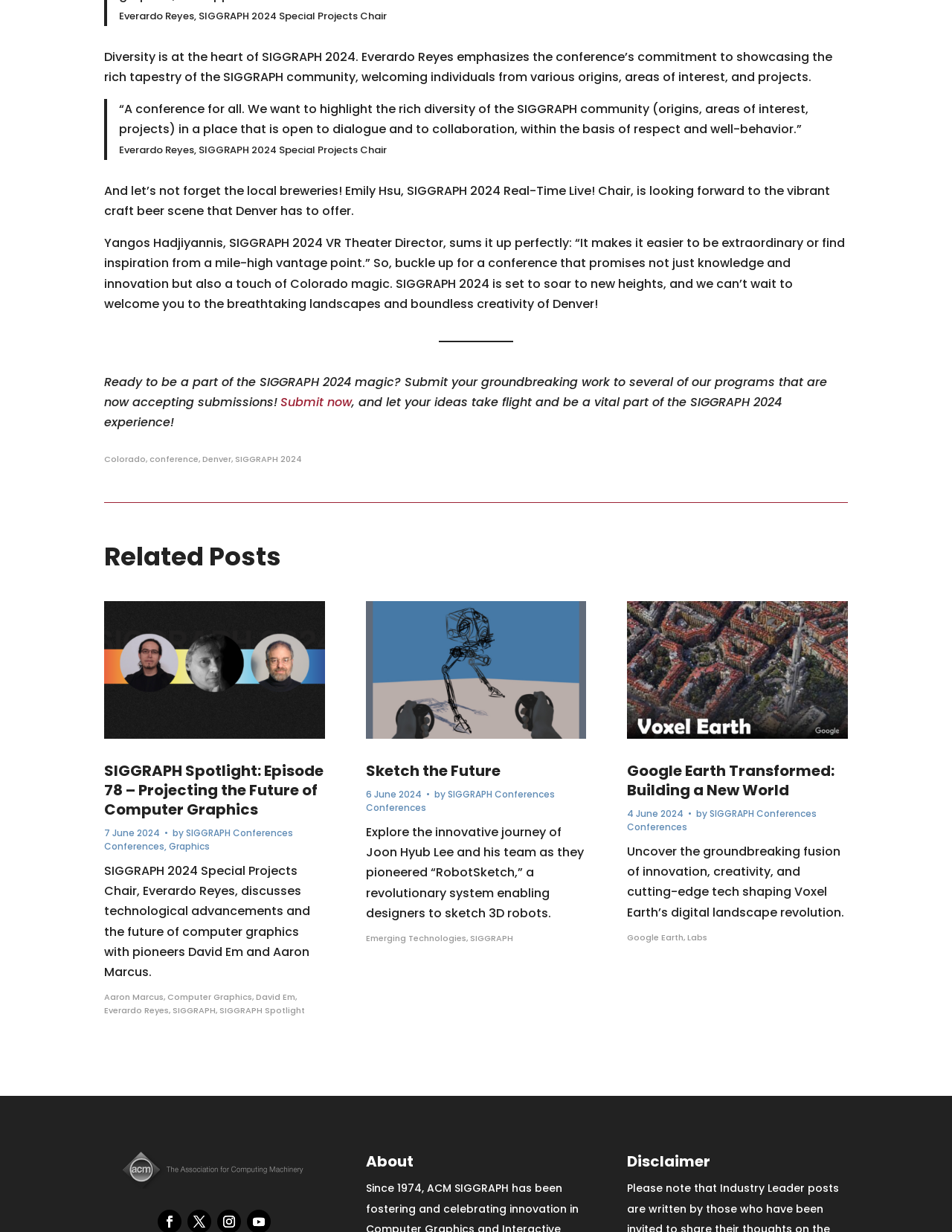Please provide a brief answer to the question using only one word or phrase: 
How many related posts are mentioned on the webpage?

3